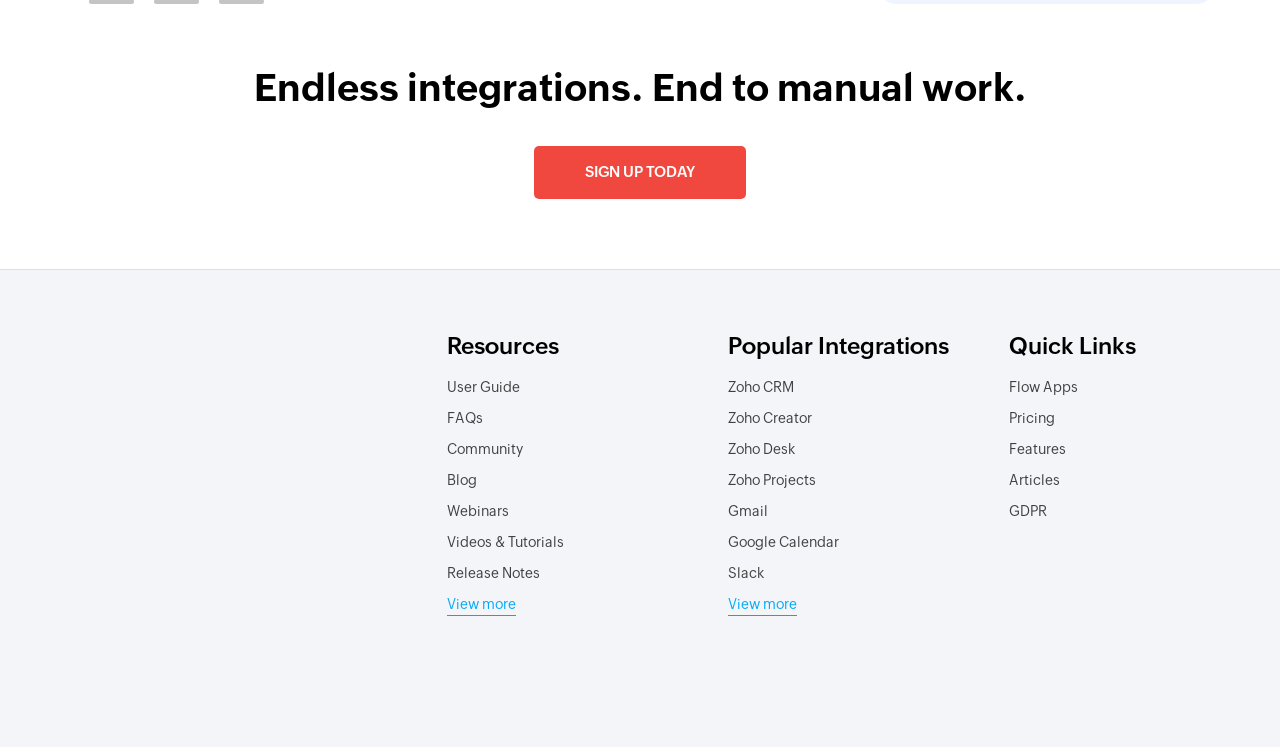Determine the bounding box for the UI element described here: "Videos & Tutorials".

[0.349, 0.706, 0.44, 0.747]